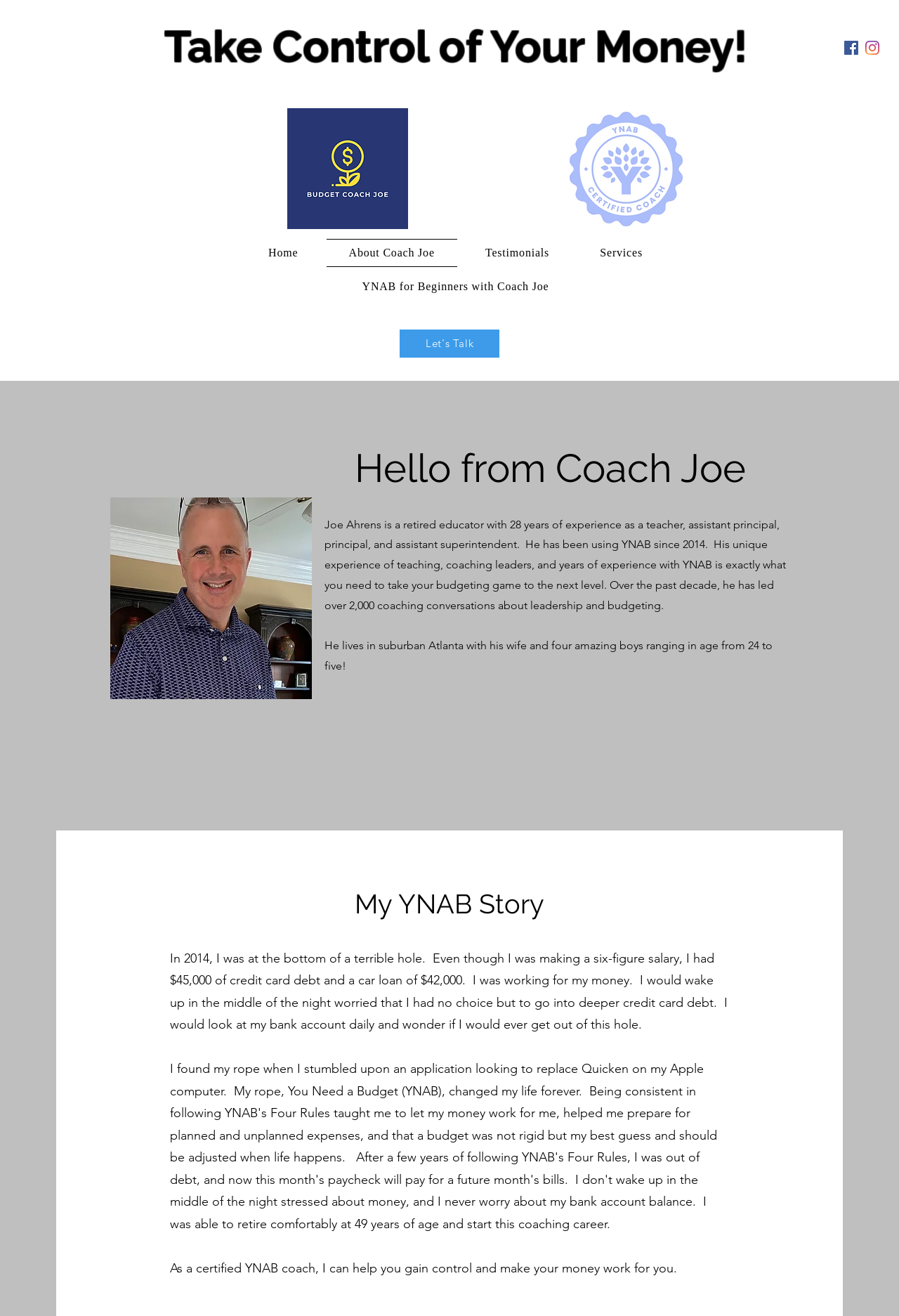How many boys does Coach Joe have?
From the screenshot, supply a one-word or short-phrase answer.

Four